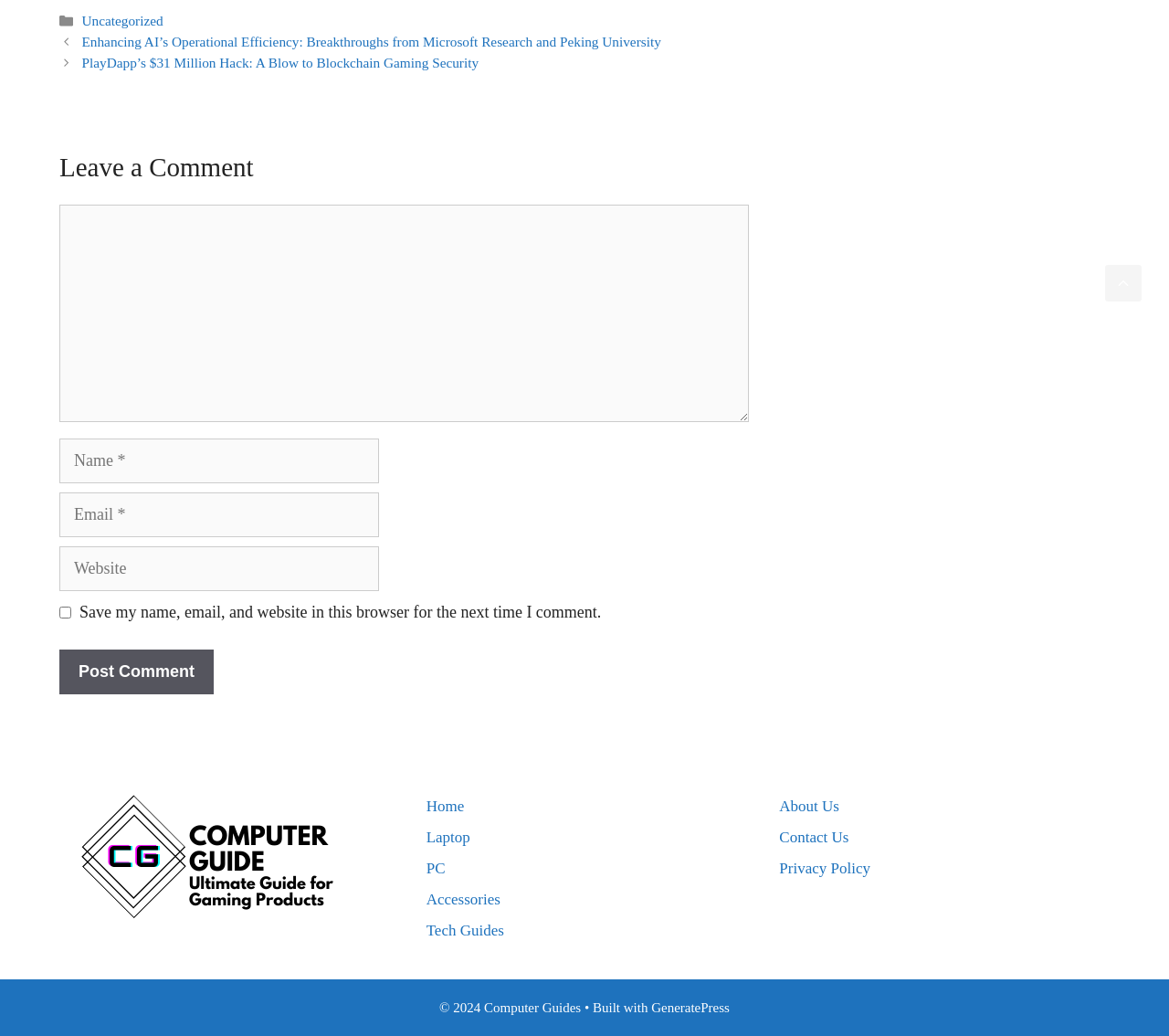Please specify the bounding box coordinates of the region to click in order to perform the following instruction: "Go to the home page".

[0.365, 0.77, 0.397, 0.787]